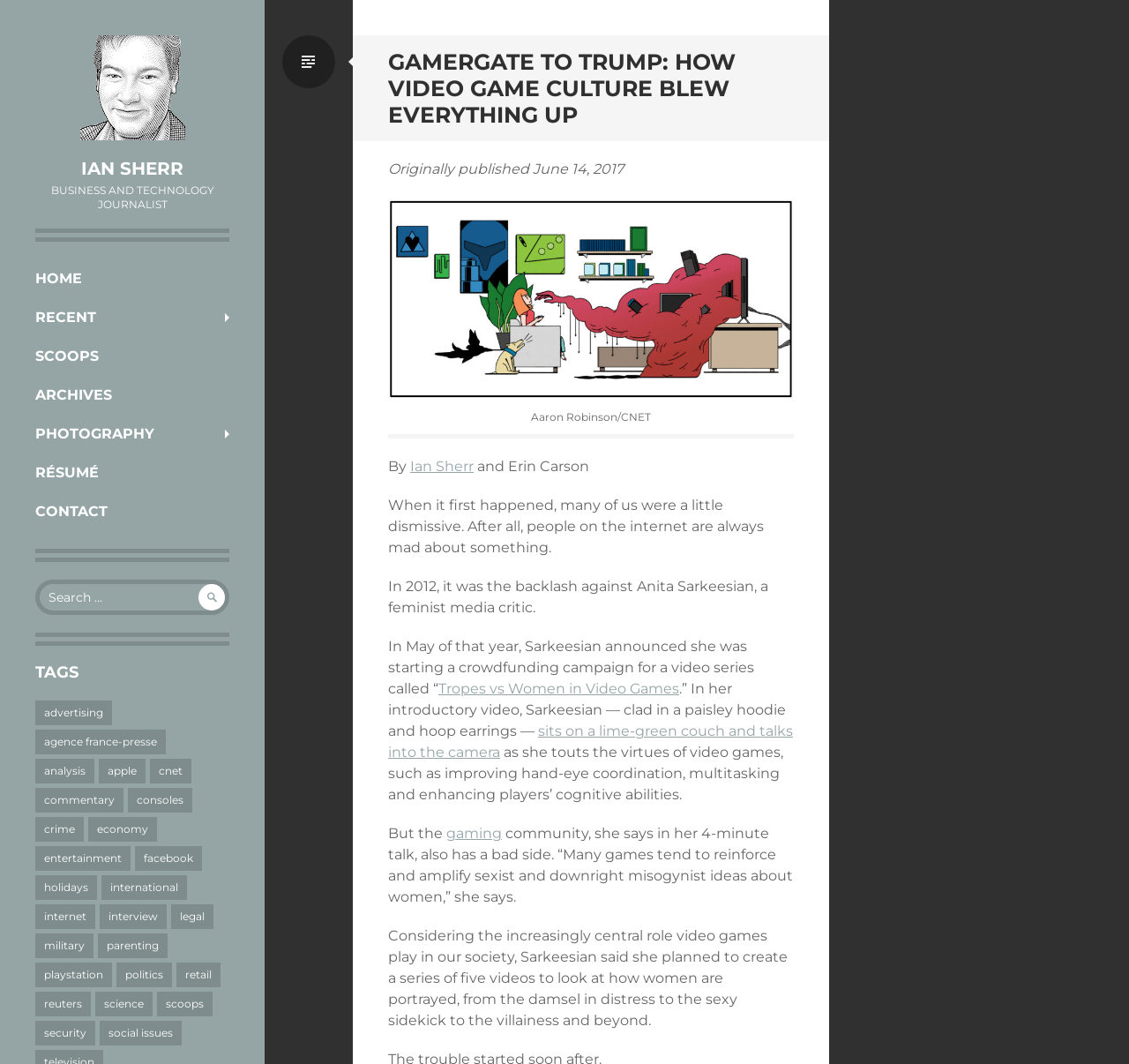Determine the bounding box coordinates of the section I need to click to execute the following instruction: "View archives". Provide the coordinates as four float numbers between 0 and 1, i.e., [left, top, right, bottom].

[0.0, 0.353, 0.234, 0.39]